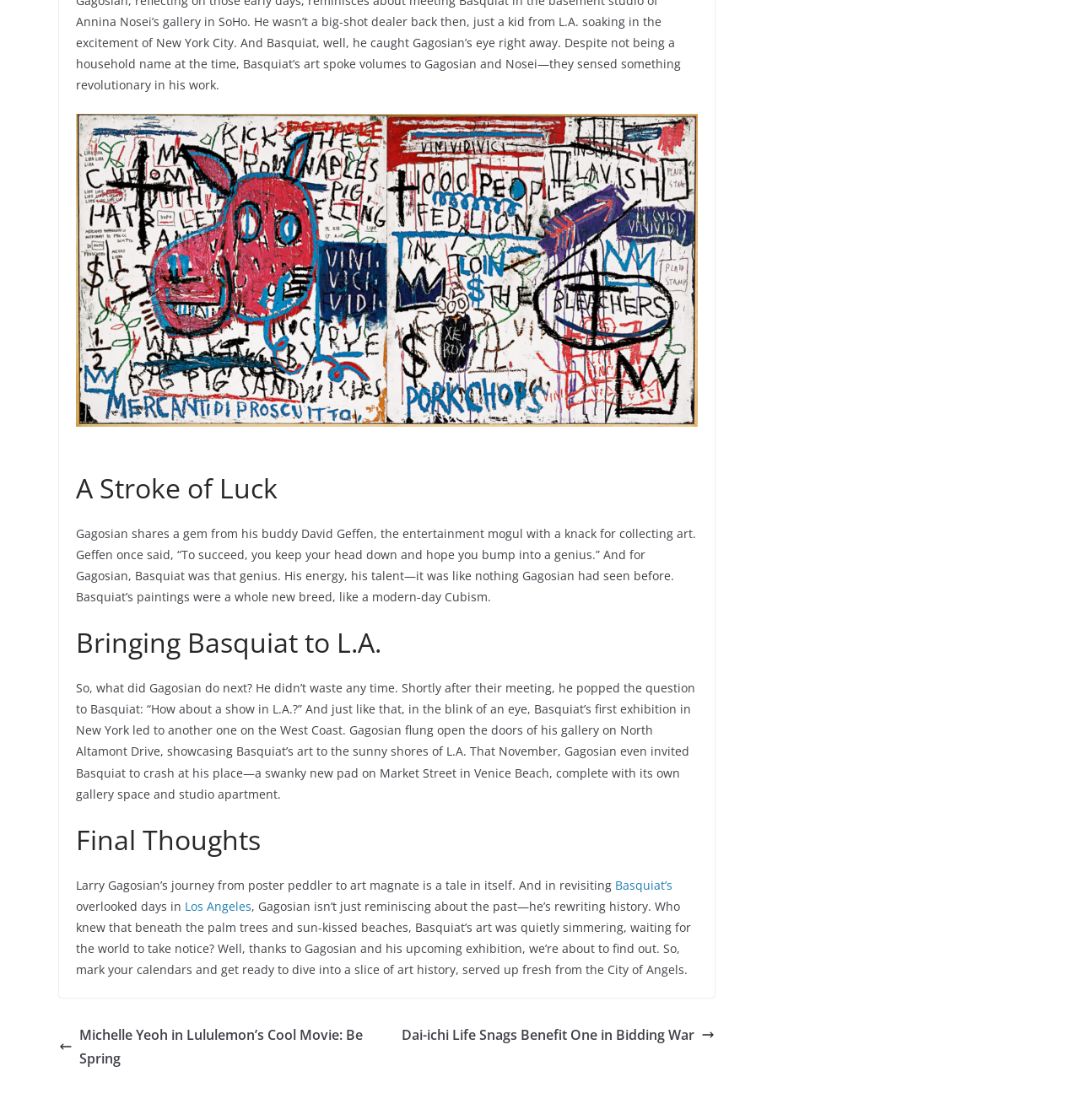Where did Gagosian invite Basquiat to crash after their meeting?
Based on the image content, provide your answer in one word or a short phrase.

Venice Beach